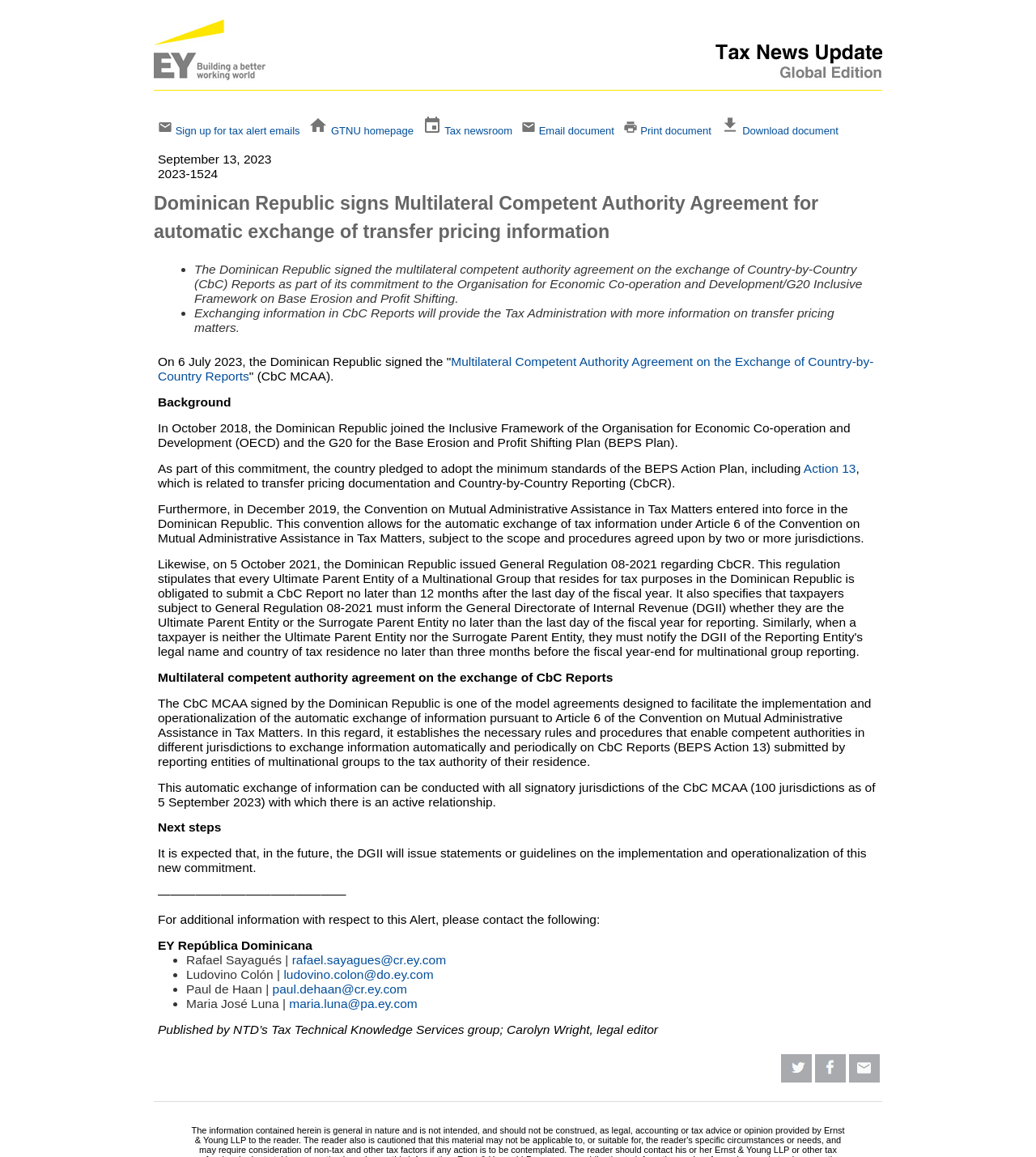Could you provide the bounding box coordinates for the portion of the screen to click to complete this instruction: "Read more about Multilateral Competent Authority Agreement on the Exchange of Country-by-Country Reports"?

[0.152, 0.307, 0.843, 0.331]